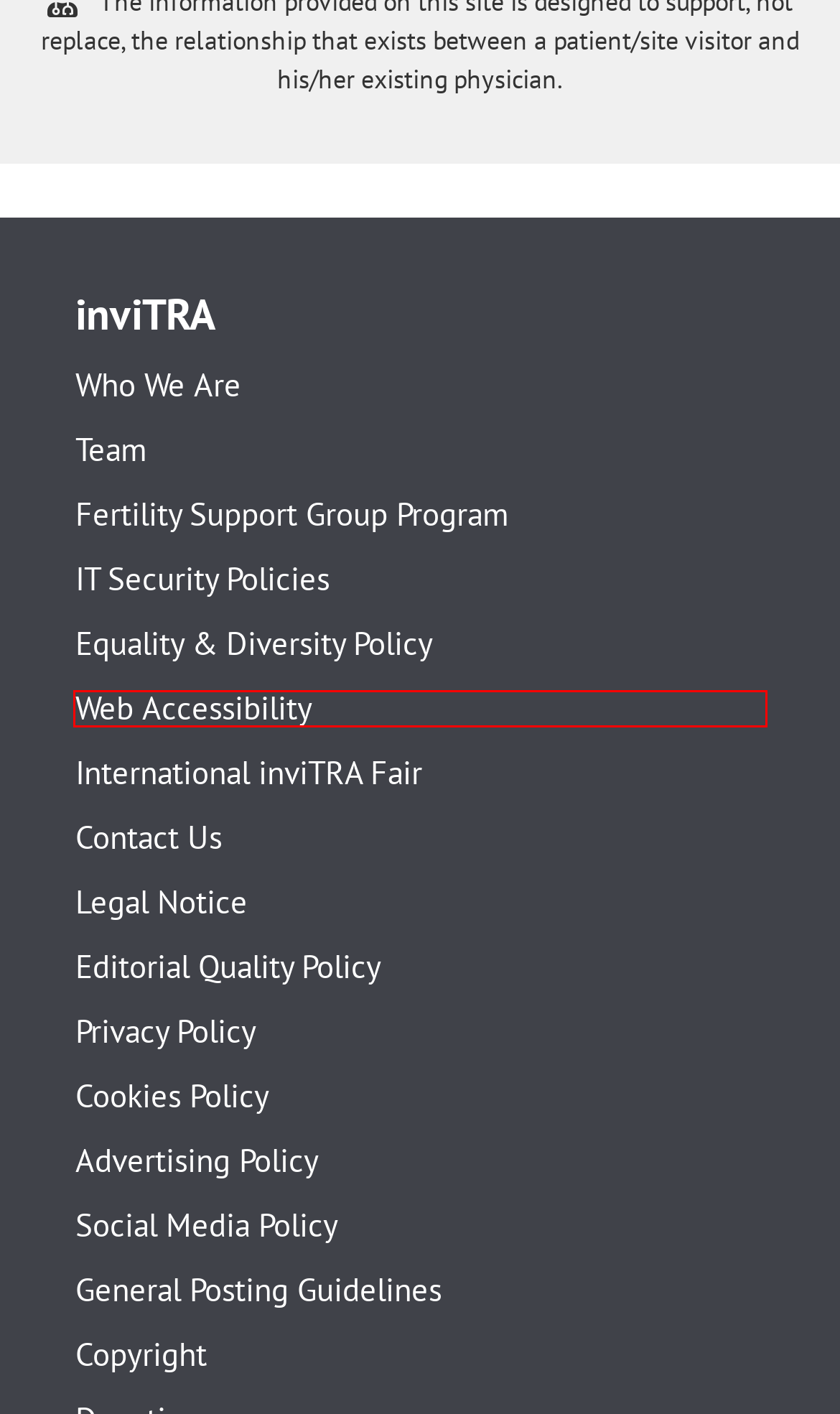Analyze the given webpage screenshot and identify the UI element within the red bounding box. Select the webpage description that best matches what you expect the new webpage to look like after clicking the element. Here are the candidates:
A. Forum Rules & General Posting Guidelines - inviTRA
B. Medical Team & Project Management - inviTRA
C. Copyright - inviTRA
D. Facilities & Computer Security Policies - inviTRA
E. Fertility Support Group Program - inviTRA
F. Privacy and Data Protection Policy - inviTRA
G. Web Accessibility Initiatives - inviTRA
H. Equality & Diversity Policy - inviTRA

G